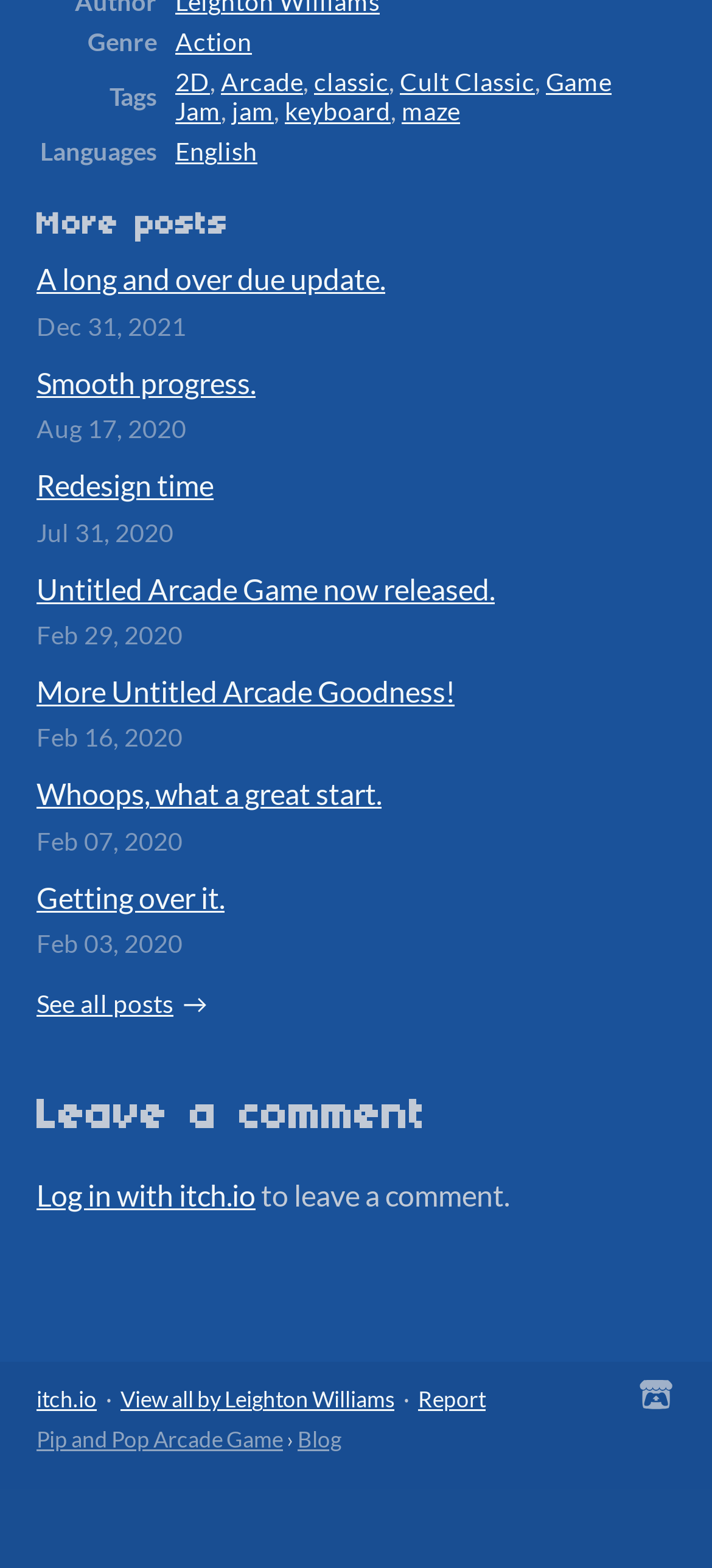Determine the bounding box coordinates of the clickable element to achieve the following action: 'View the 'Pip and Pop Arcade Game' page'. Provide the coordinates as four float values between 0 and 1, formatted as [left, top, right, bottom].

[0.051, 0.909, 0.397, 0.926]